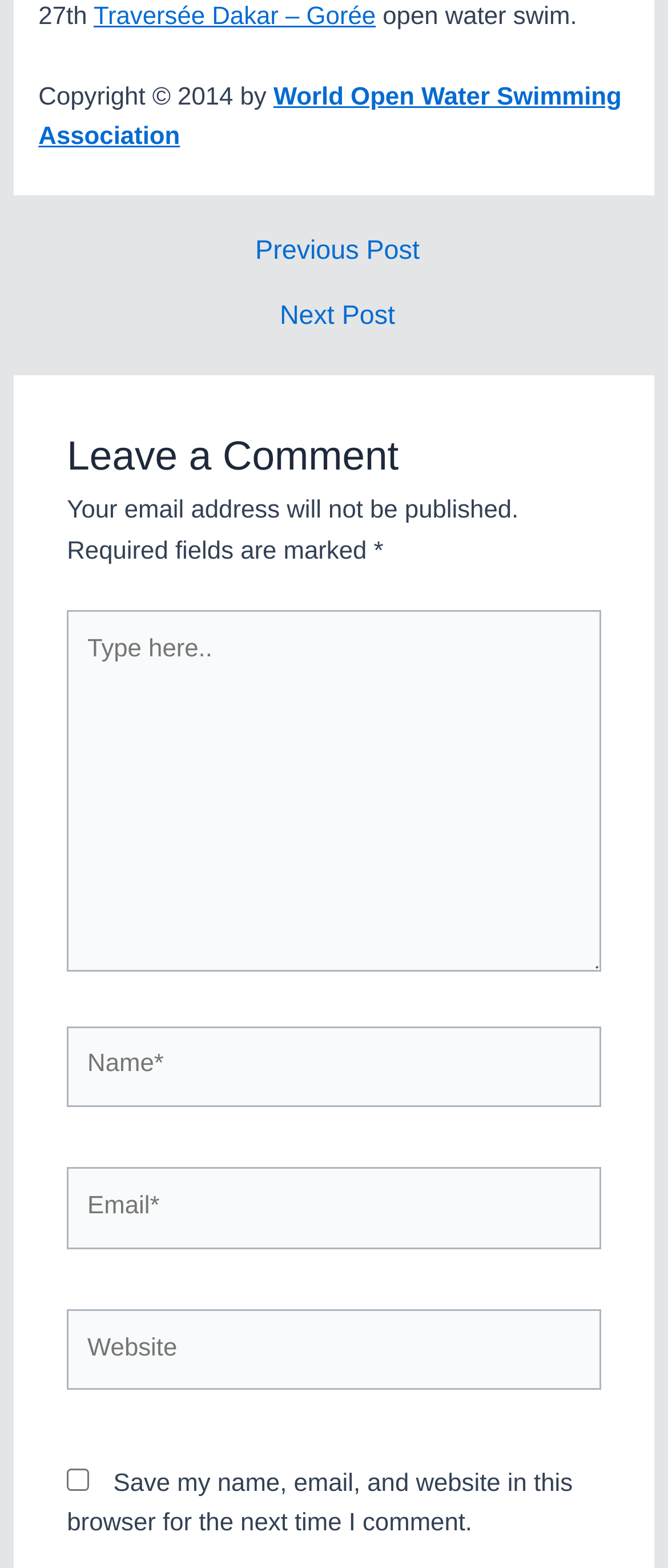Provide a short answer to the following question with just one word or phrase: How many navigation links are there?

2